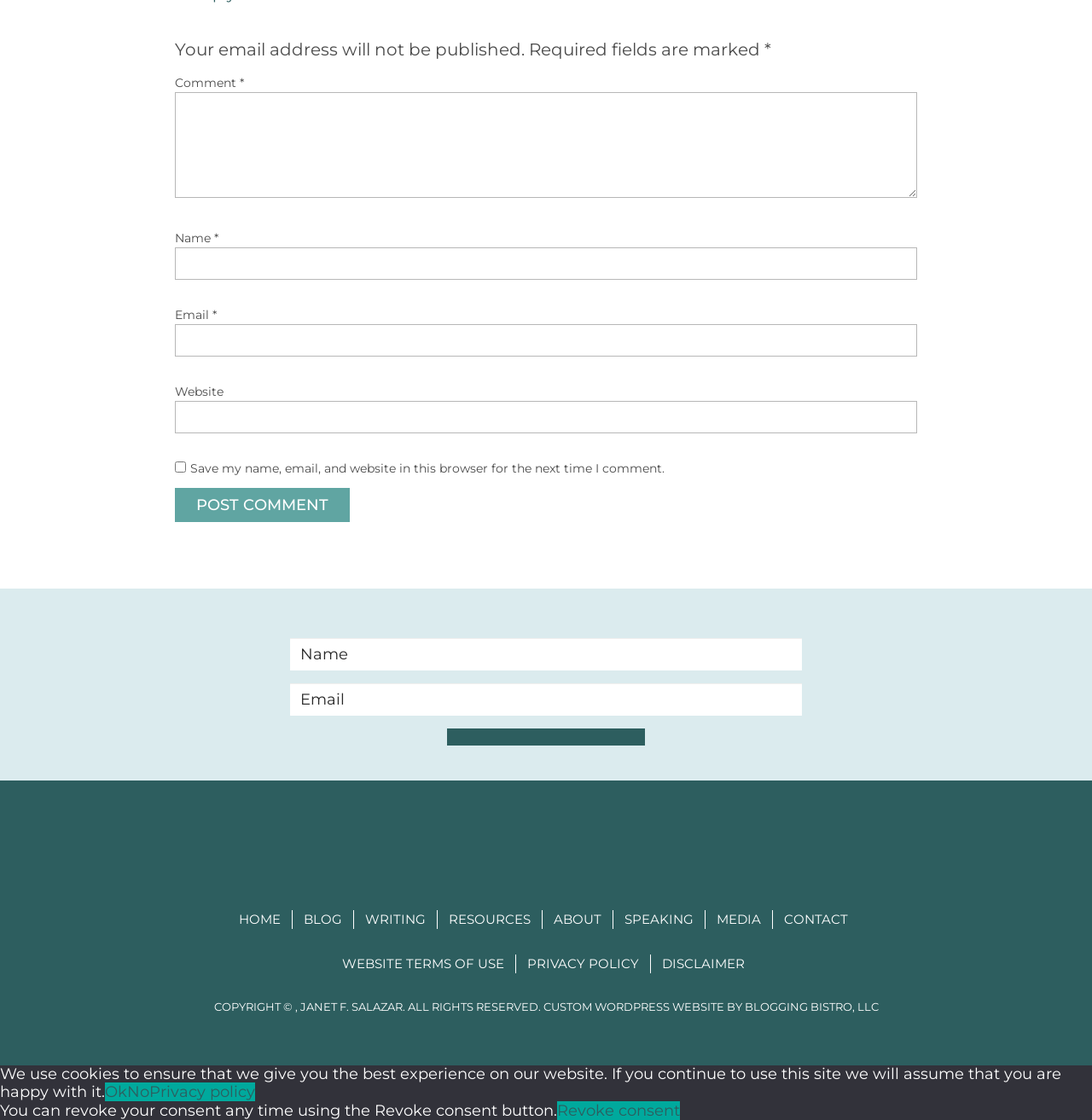Please find the bounding box coordinates of the clickable region needed to complete the following instruction: "Click on the link to know why to have recourse to real estate tax exemption". The bounding box coordinates must consist of four float numbers between 0 and 1, i.e., [left, top, right, bottom].

None